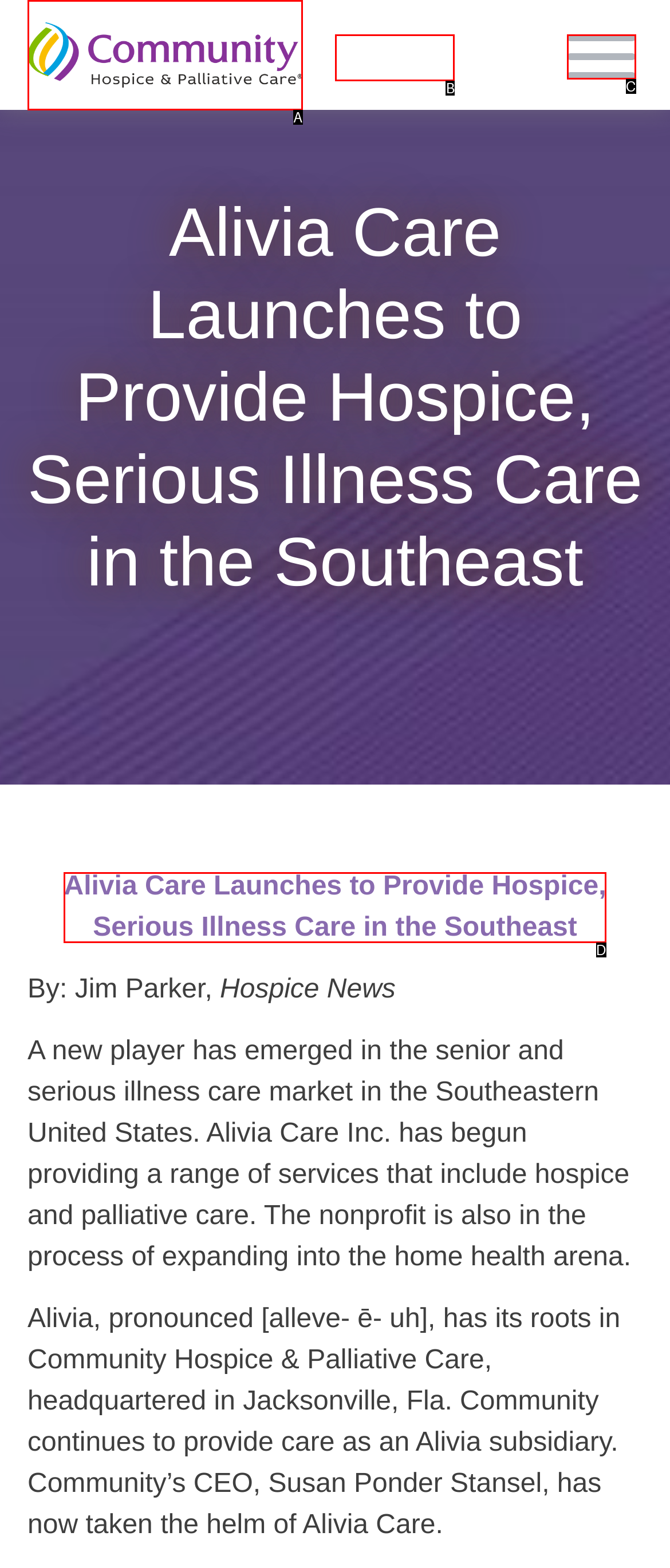Using the element description: Community Hospice & Palliative Care, select the HTML element that matches best. Answer with the letter of your choice.

A